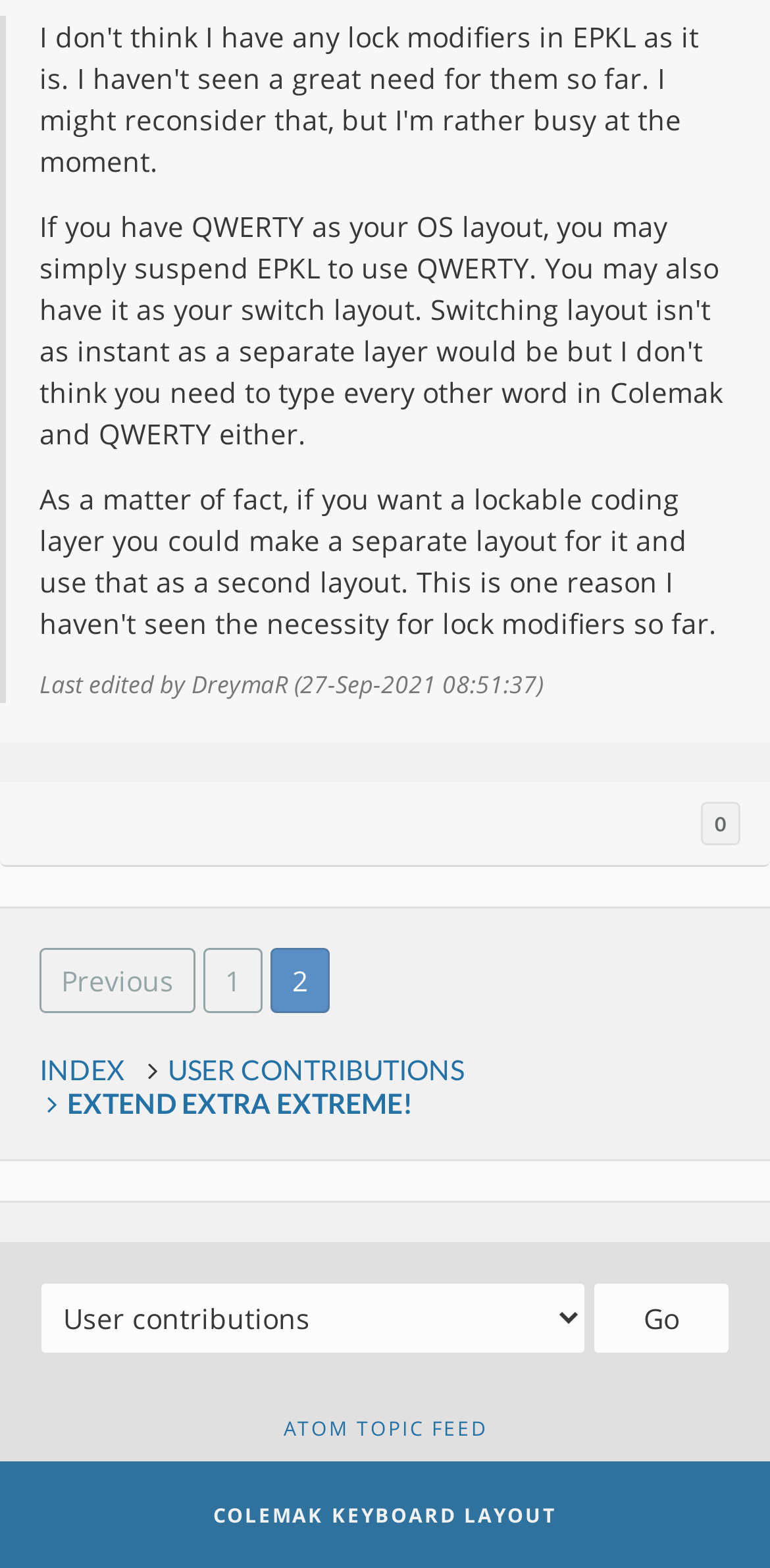Can you find the bounding box coordinates of the area I should click to execute the following instruction: "select an option from the dropdown"?

[0.051, 0.817, 0.76, 0.864]